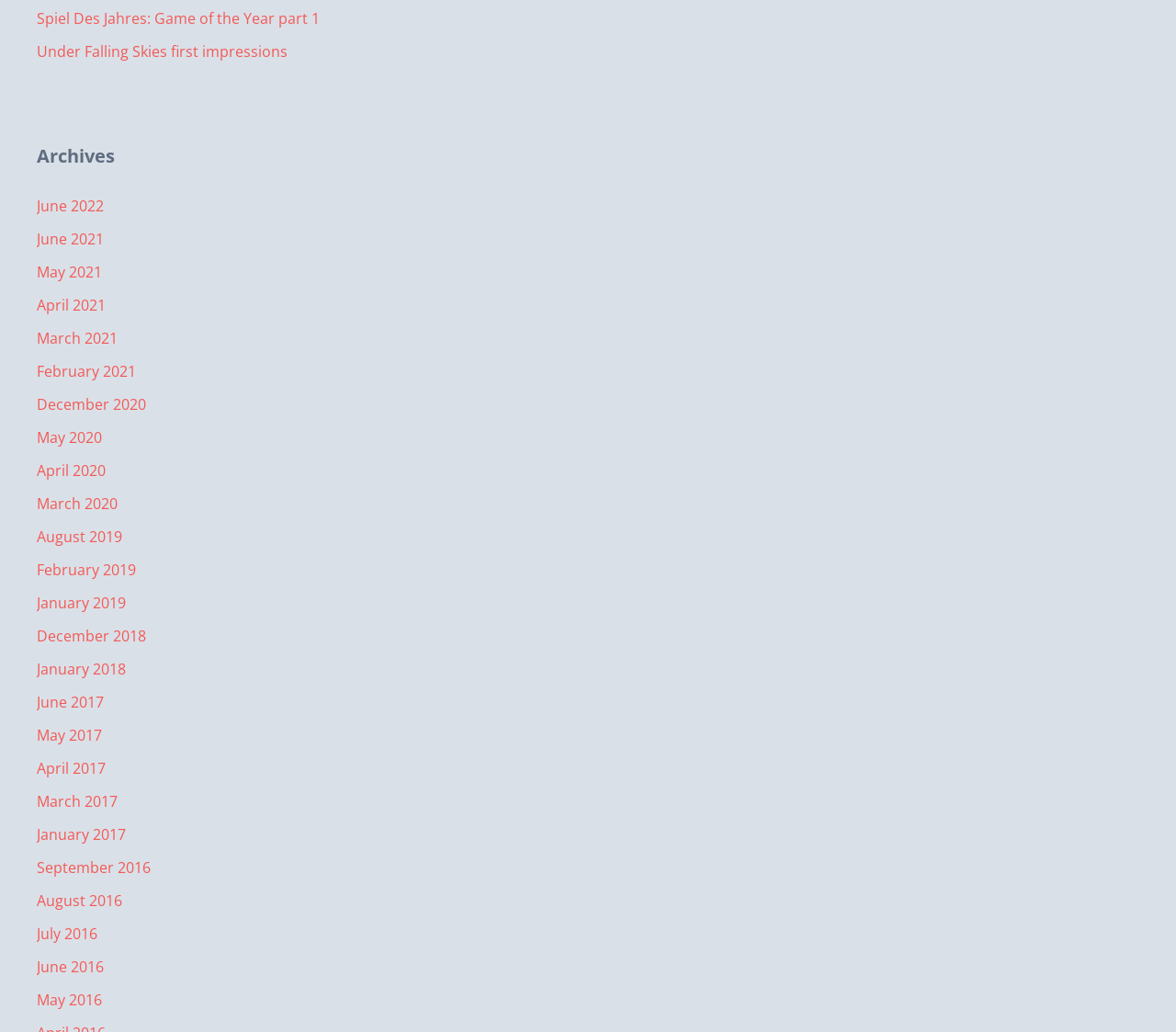Provide the bounding box coordinates of the HTML element this sentence describes: "Under Falling Skies first impressions".

[0.031, 0.04, 0.245, 0.059]